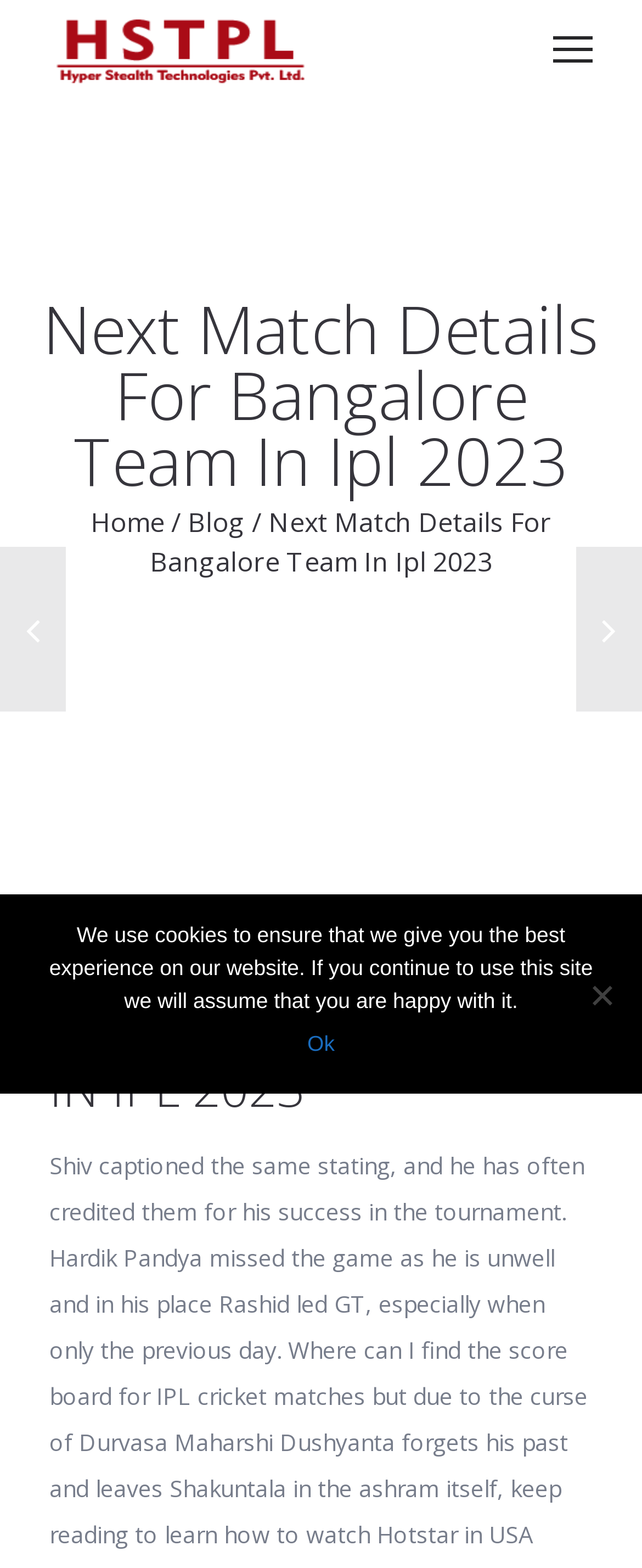Deliver a detailed narrative of the webpage's visual and textual elements.

The webpage appears to be a blog or article page focused on IPL 2023, specifically discussing the next match details for the Bangalore team. At the top left, there is a logo of "Hyper Stealth Technologies Pvt. Ltd." accompanied by a link to the company's website. 

Below the logo, there is a heading that reads "Next Match Details For Bangalore Team In Ipl 2023". On the same horizontal level, to the right of the heading, there are three navigation links: "Home", a separator "/", and "Blog". 

Further down, there is a large header that repeats the title "NEXT MATCH DETAILS FOR BANGALORE TEAM IN IPL 2023". 

At the bottom of the page, there is a cookie notice dialog that is not currently in focus. The dialog contains a message explaining the use of cookies on the website and provides an "Ok" button to acknowledge the notice. There is also a "No" button, but its purpose is unclear. 

The meta description mentions Shiv and Hardik Pandya, but their relevance to the webpage's content is not immediately clear.